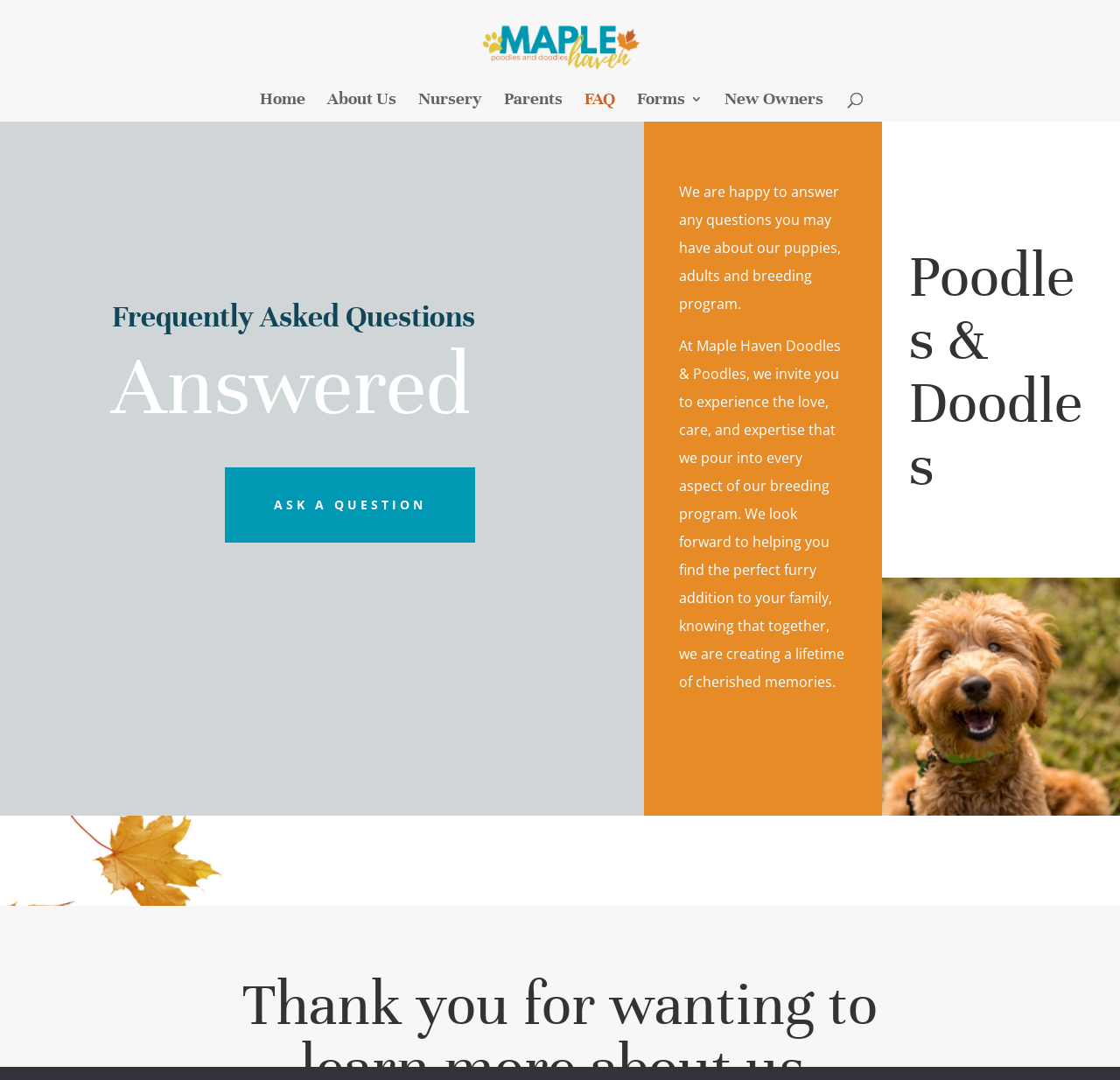Identify and provide the bounding box for the element described by: "Forms".

[0.568, 0.086, 0.627, 0.113]